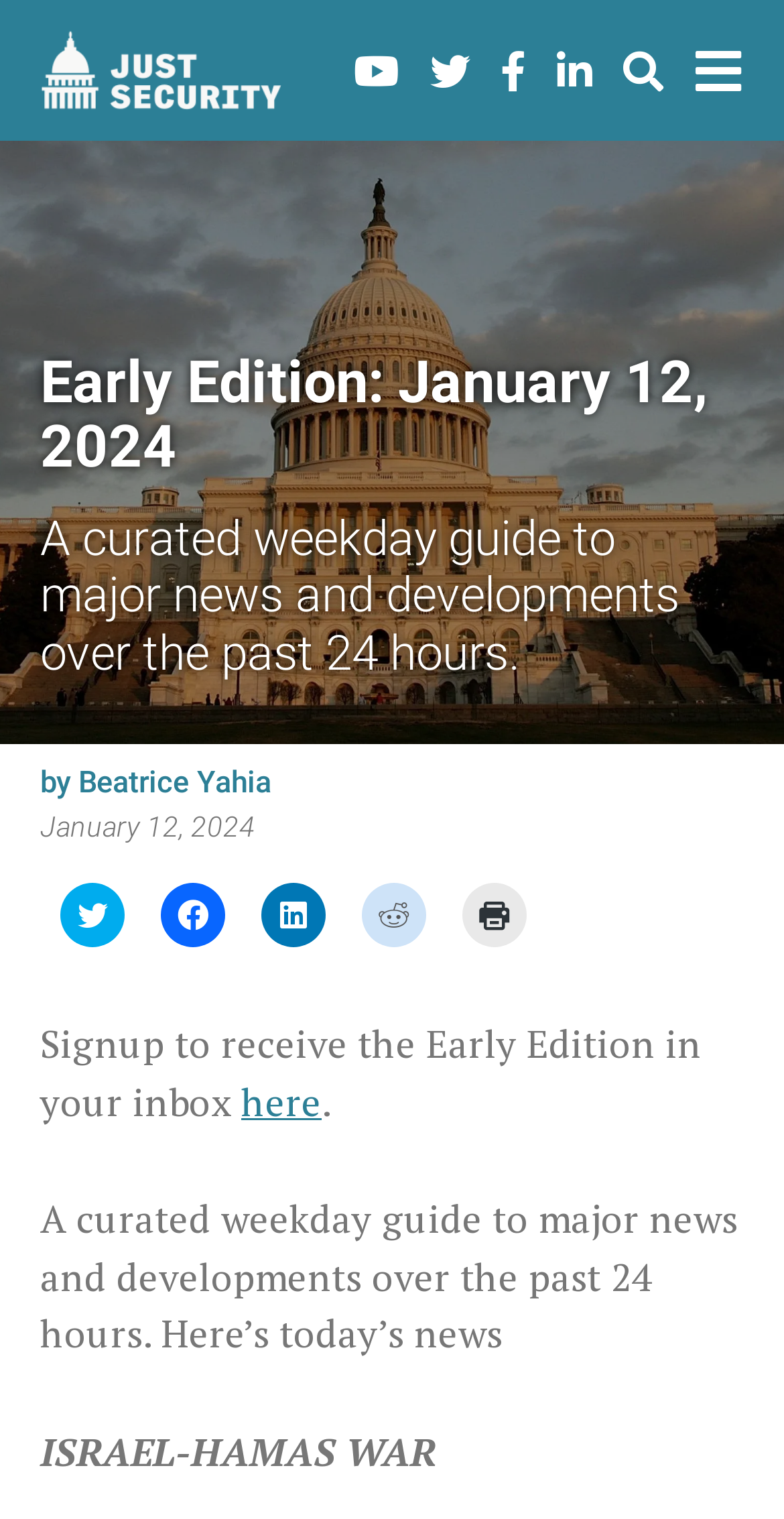How many navigation links are there at the top of the page?
Please give a detailed and thorough answer to the question, covering all relevant points.

I counted the number of links at the top of the page, which include 'A Forum on Law, Rights, and U.S. National Security', 'Follow us on YouTube', 'Follow us on Twitter', and 'Follow us on Facebook', and found that there are 4 navigation links.